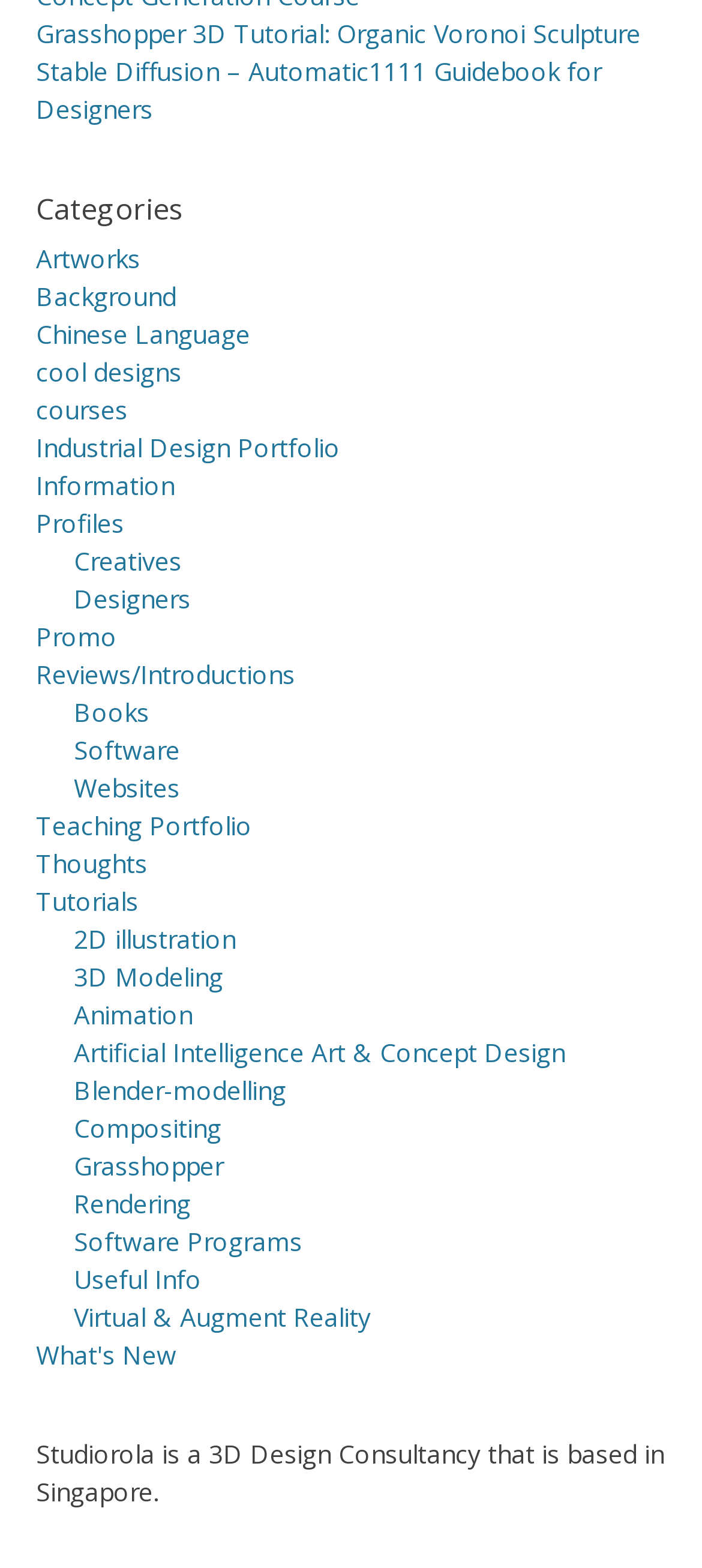Give a concise answer using one word or a phrase to the following question:
What is the location of the 3D Design Consultancy?

Singapore